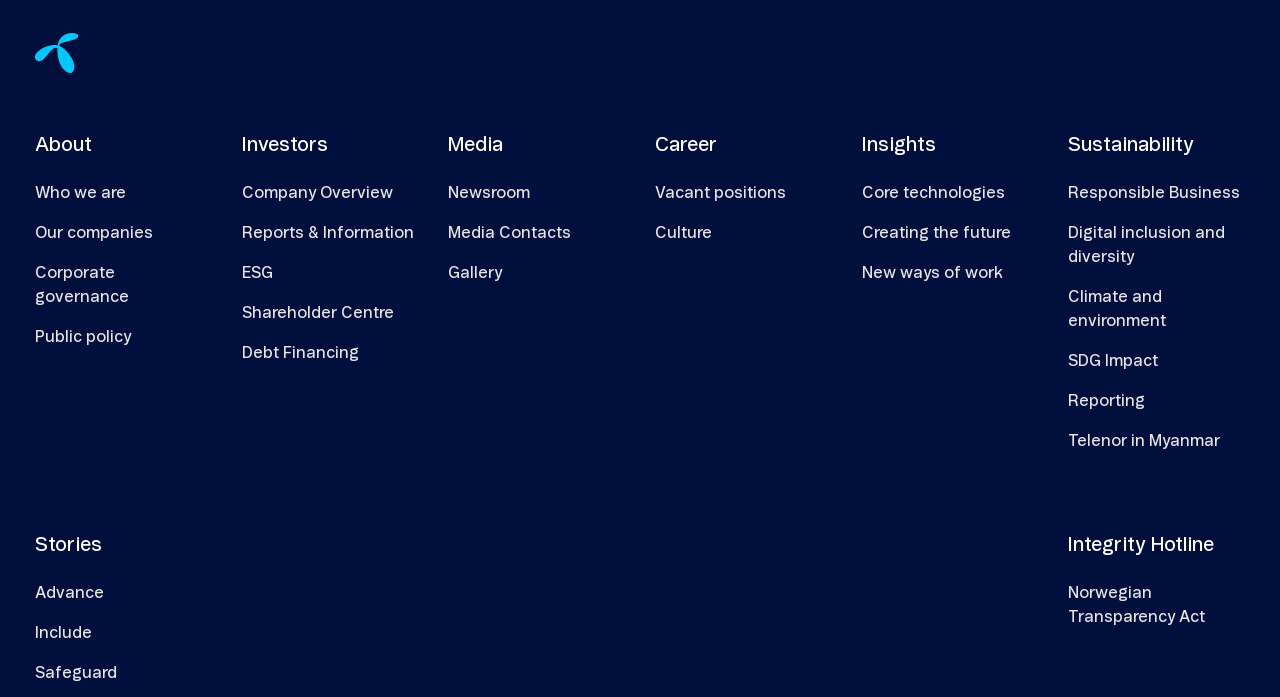Provide a single word or phrase to answer the given question: 
What is the main category under 'About'?

Who we are